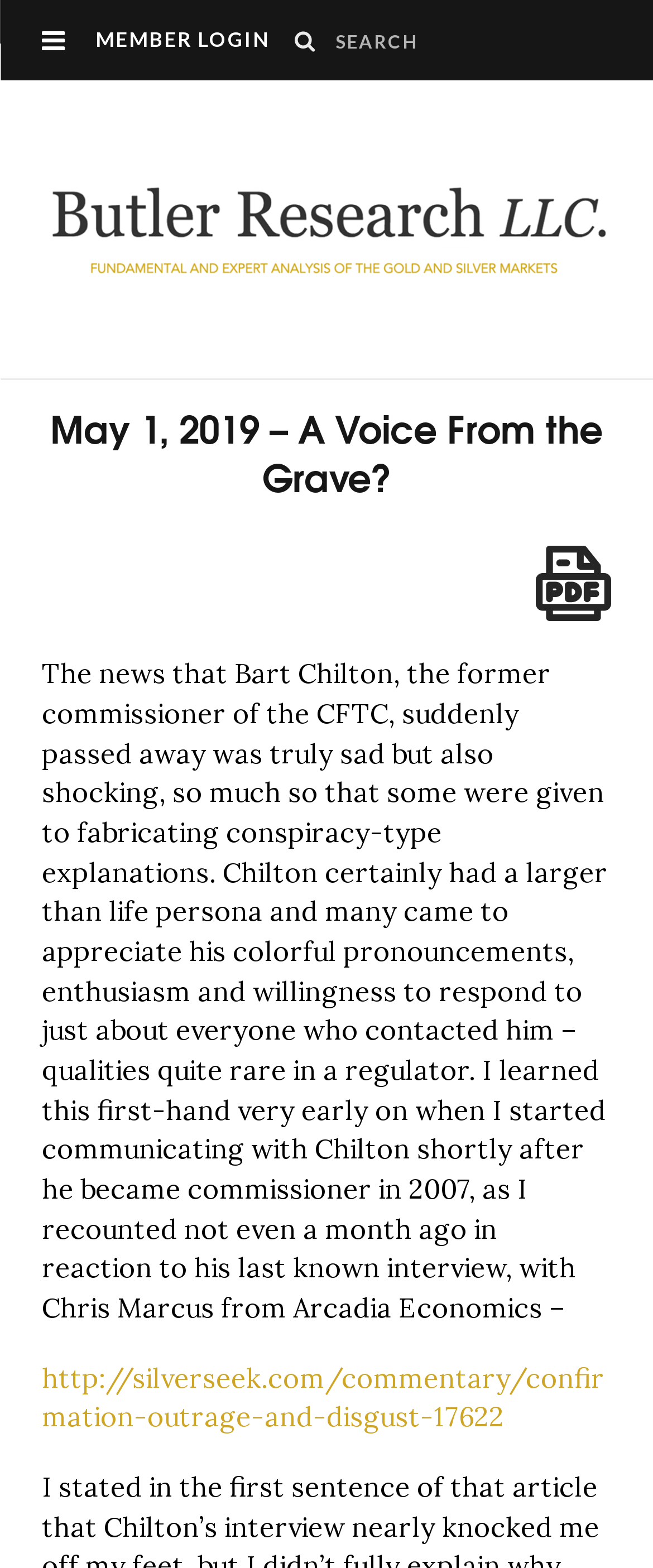Given the webpage screenshot, identify the bounding box of the UI element that matches this description: "http://silverseek.com/commentary/confirmation-outrage-and-disgust-17622".

[0.064, 0.868, 0.926, 0.914]